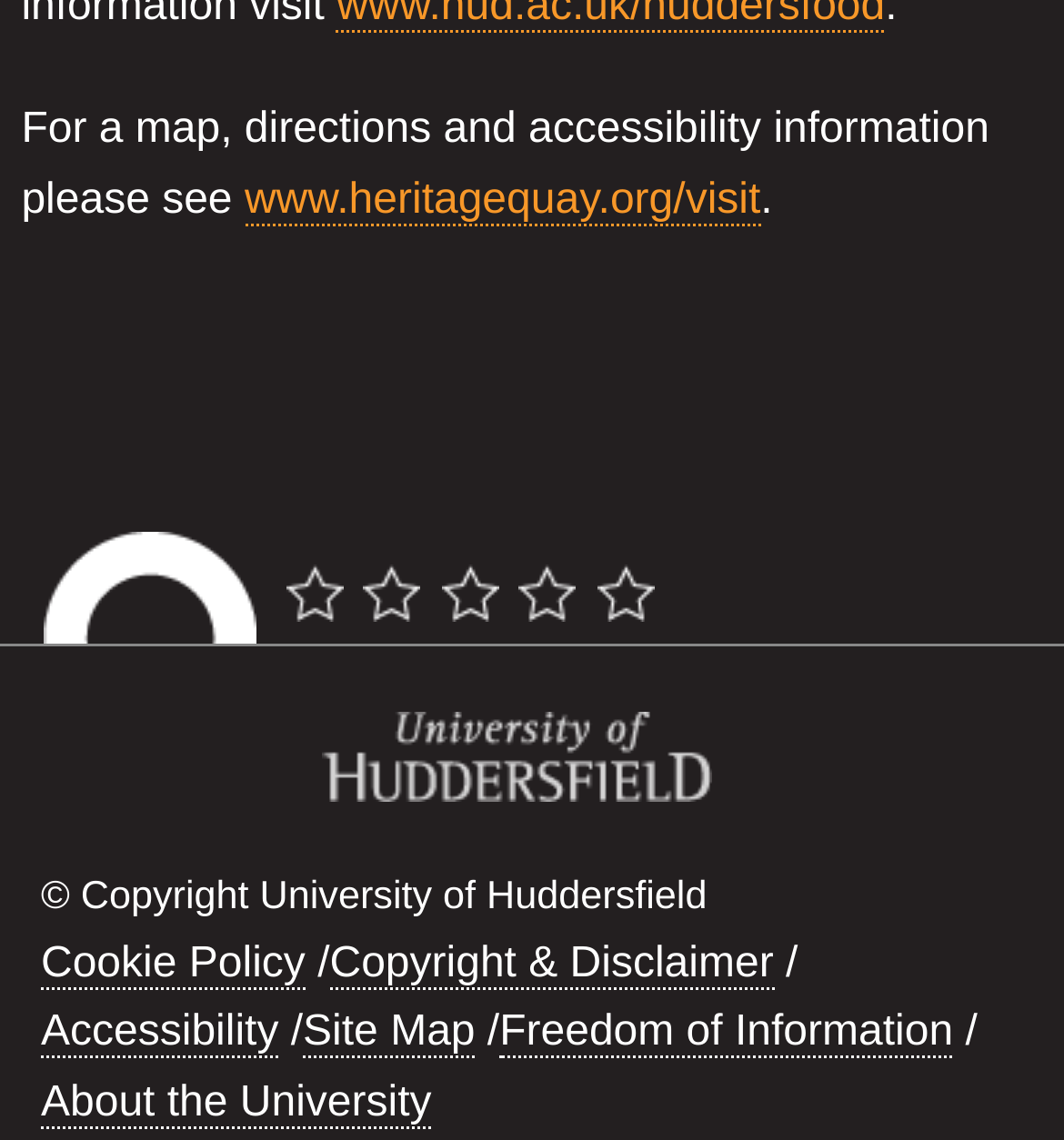Can you determine the bounding box coordinates of the area that needs to be clicked to fulfill the following instruction: "view the accessibility information"?

[0.038, 0.886, 0.262, 0.929]